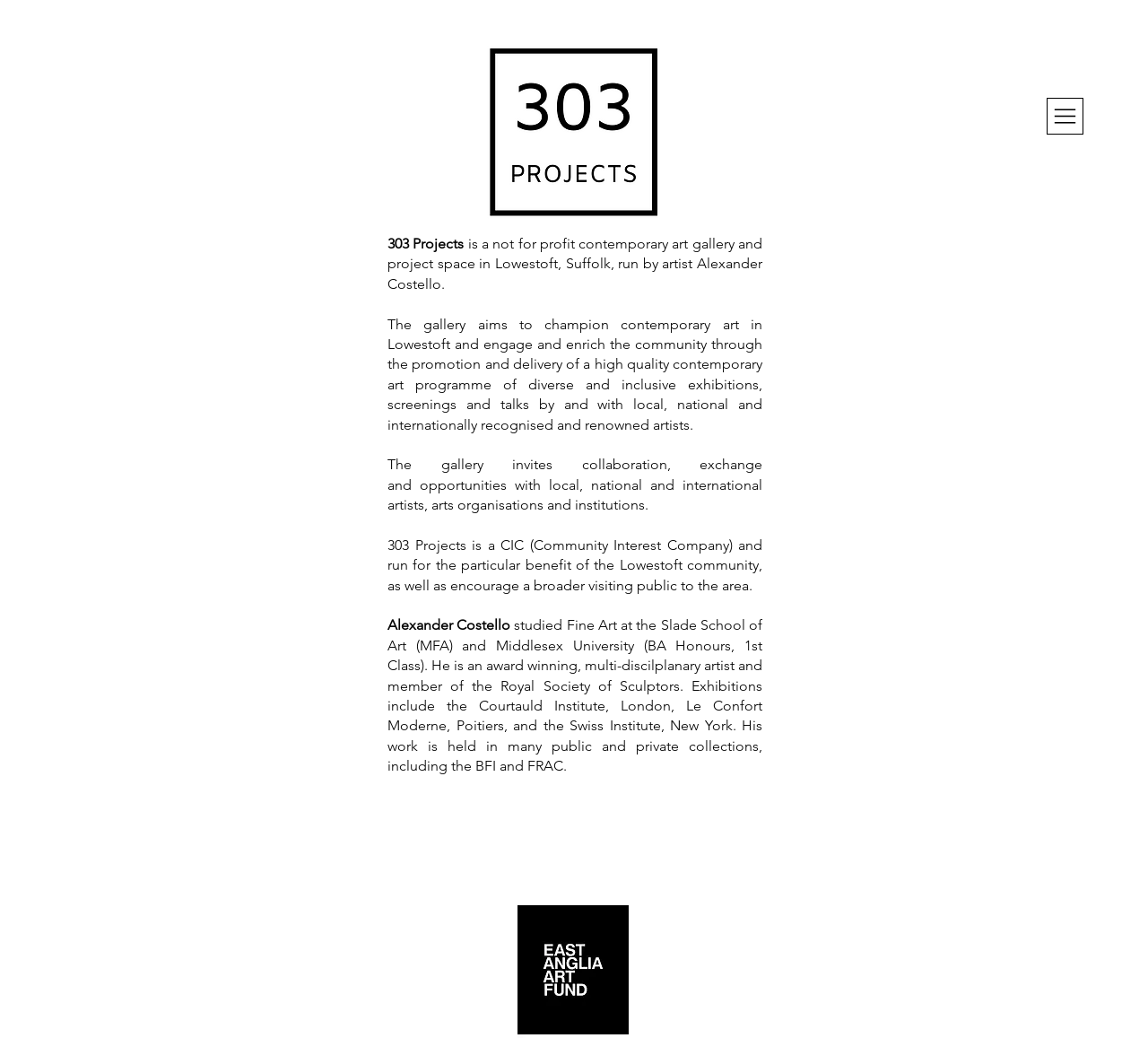Please provide a brief answer to the following inquiry using a single word or phrase:
What type of company is 303 Projects?

CIC (Community Interest Company)